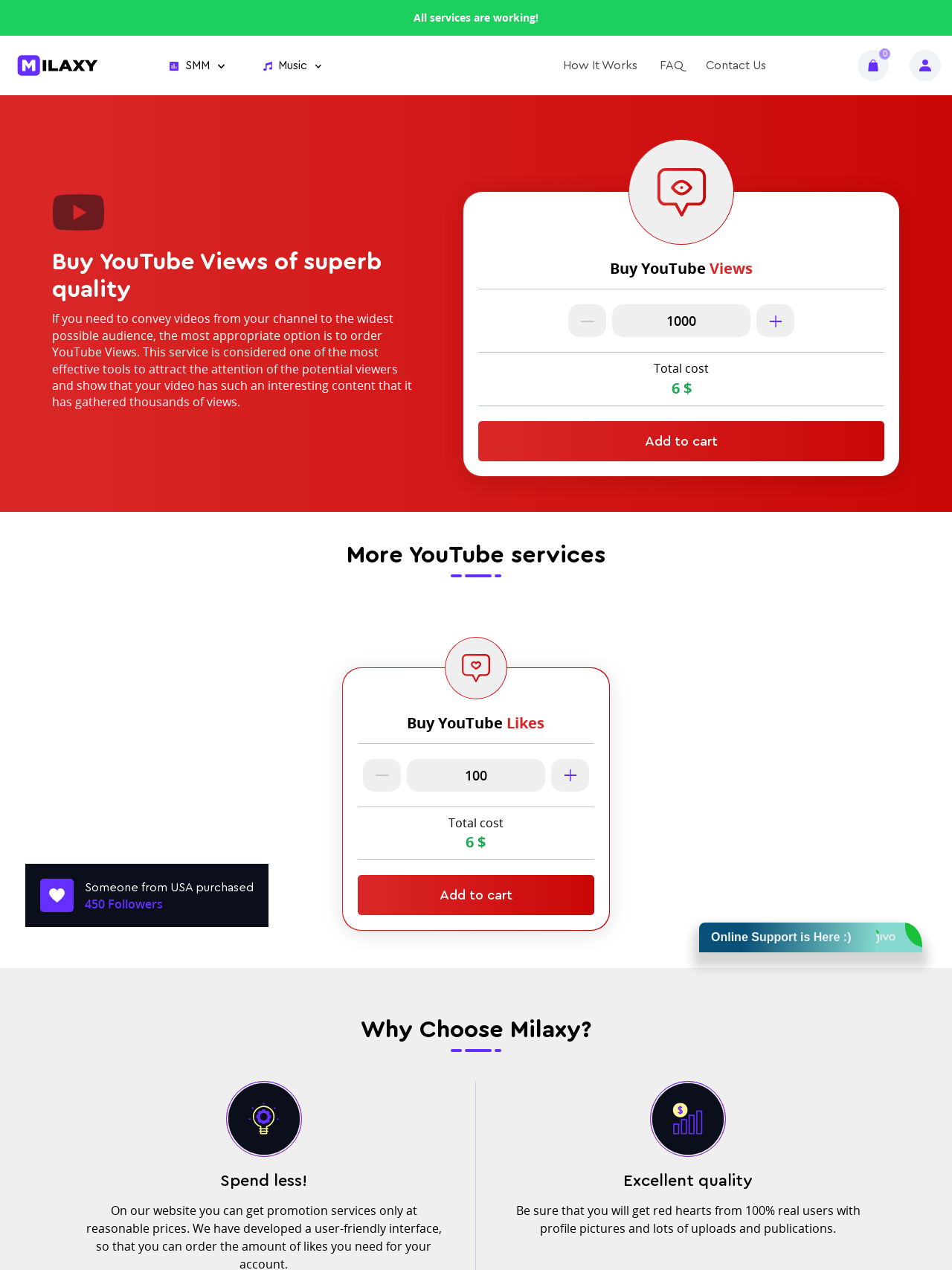Using the provided description: "–", find the bounding box coordinates of the corresponding UI element. The output should be four float numbers between 0 and 1, in the format [left, top, right, bottom].

[0.597, 0.24, 0.637, 0.266]